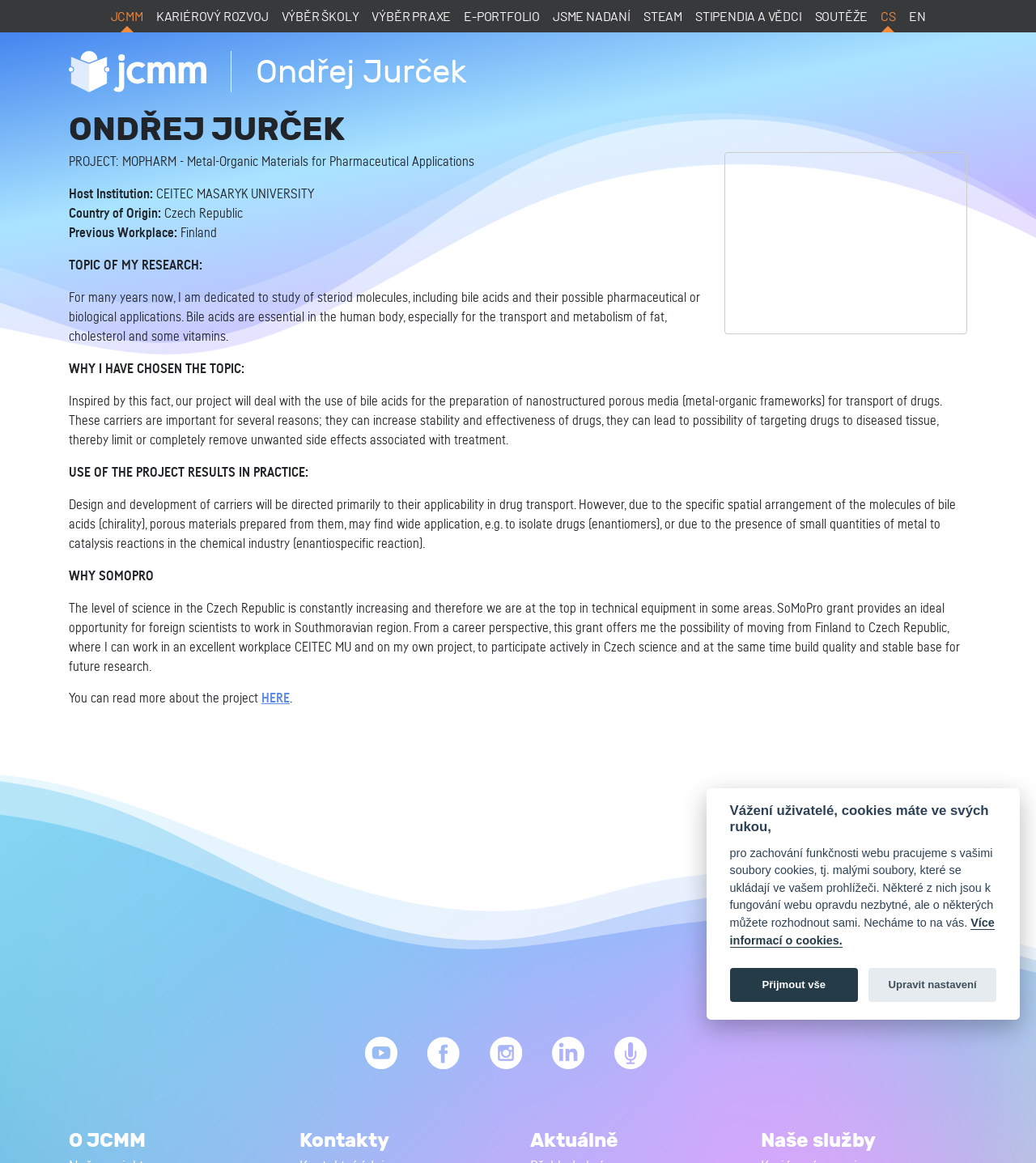Specify the bounding box coordinates of the element's region that should be clicked to achieve the following instruction: "Click the STEAM link". The bounding box coordinates consist of four float numbers between 0 and 1, in the format [left, top, right, bottom].

[0.615, 0.0, 0.665, 0.028]